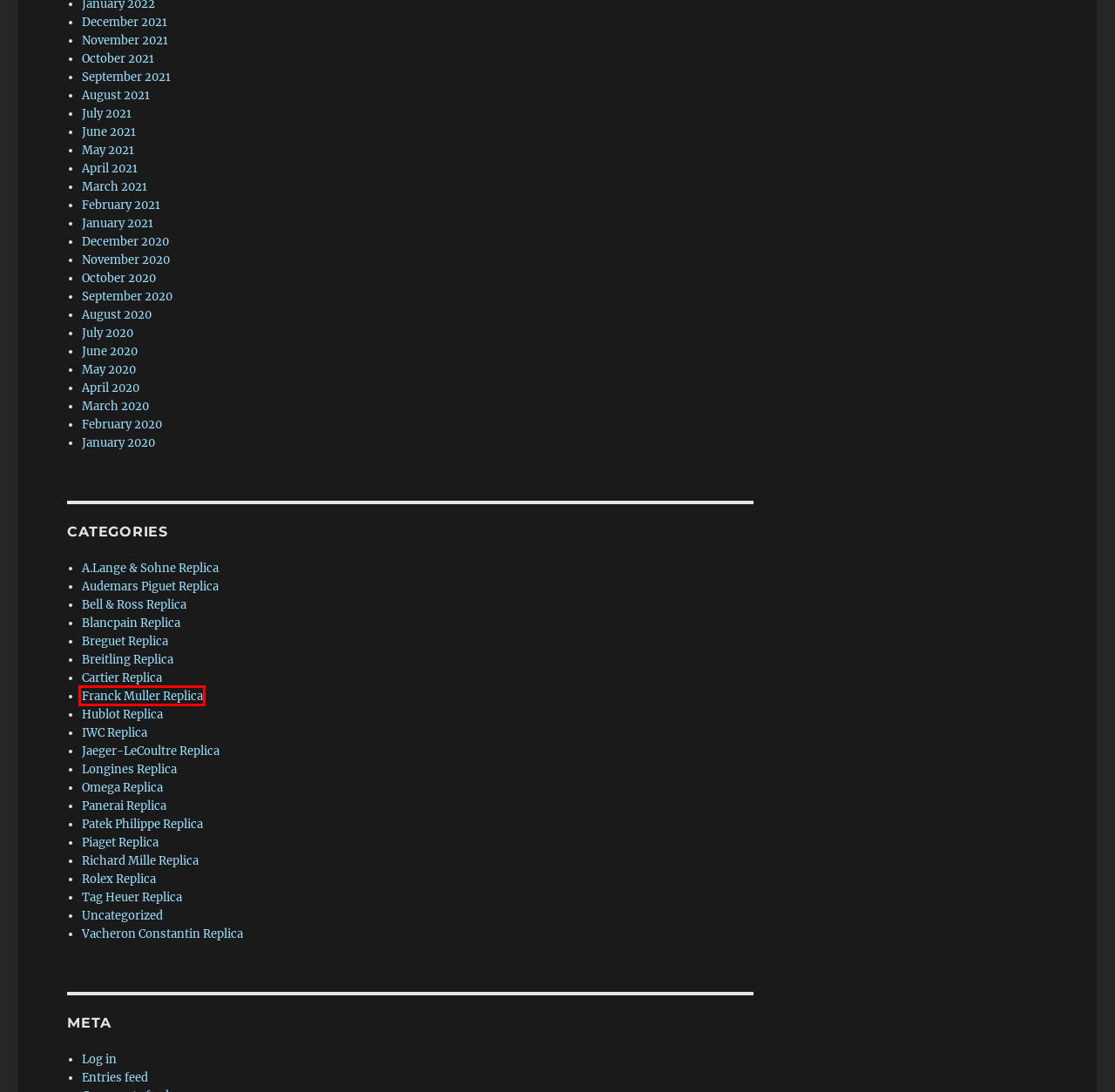Inspect the screenshot of a webpage with a red rectangle bounding box. Identify the webpage description that best corresponds to the new webpage after clicking the element inside the bounding box. Here are the candidates:
A. May 2021 - Replica Watches - Fine Rolex Replica With Cheap Price
B. August 2021 - Replica Watches - Fine Rolex Replica With Cheap Price
C. Replica Watches – Fine Rolex Replica With Cheap Price
D. January 2020 - Replica Watches - Fine Rolex Replica With Cheap Price
E. August 2020 - Replica Watches - Fine Rolex Replica With Cheap Price
F. July 2021 - Replica Watches - Fine Rolex Replica With Cheap Price
G. Jaeger-LeCoultre Replica Archives - Replica Watches - Fine Rolex Replica With Cheap Price
H. Franck Muller replica watches are perfectly creative and technically perfect.

H